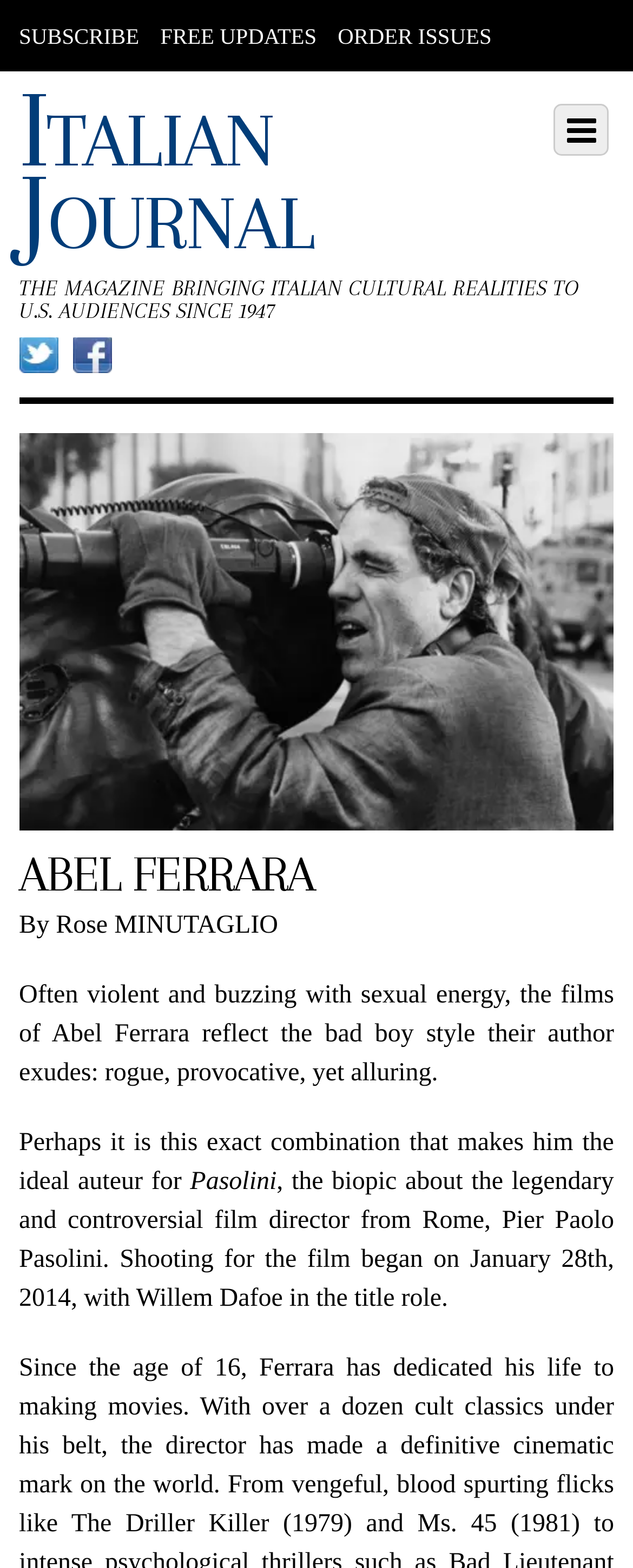Find the bounding box coordinates of the element's region that should be clicked in order to follow the given instruction: "Follow on Twitter". The coordinates should consist of four float numbers between 0 and 1, i.e., [left, top, right, bottom].

[0.03, 0.218, 0.092, 0.236]